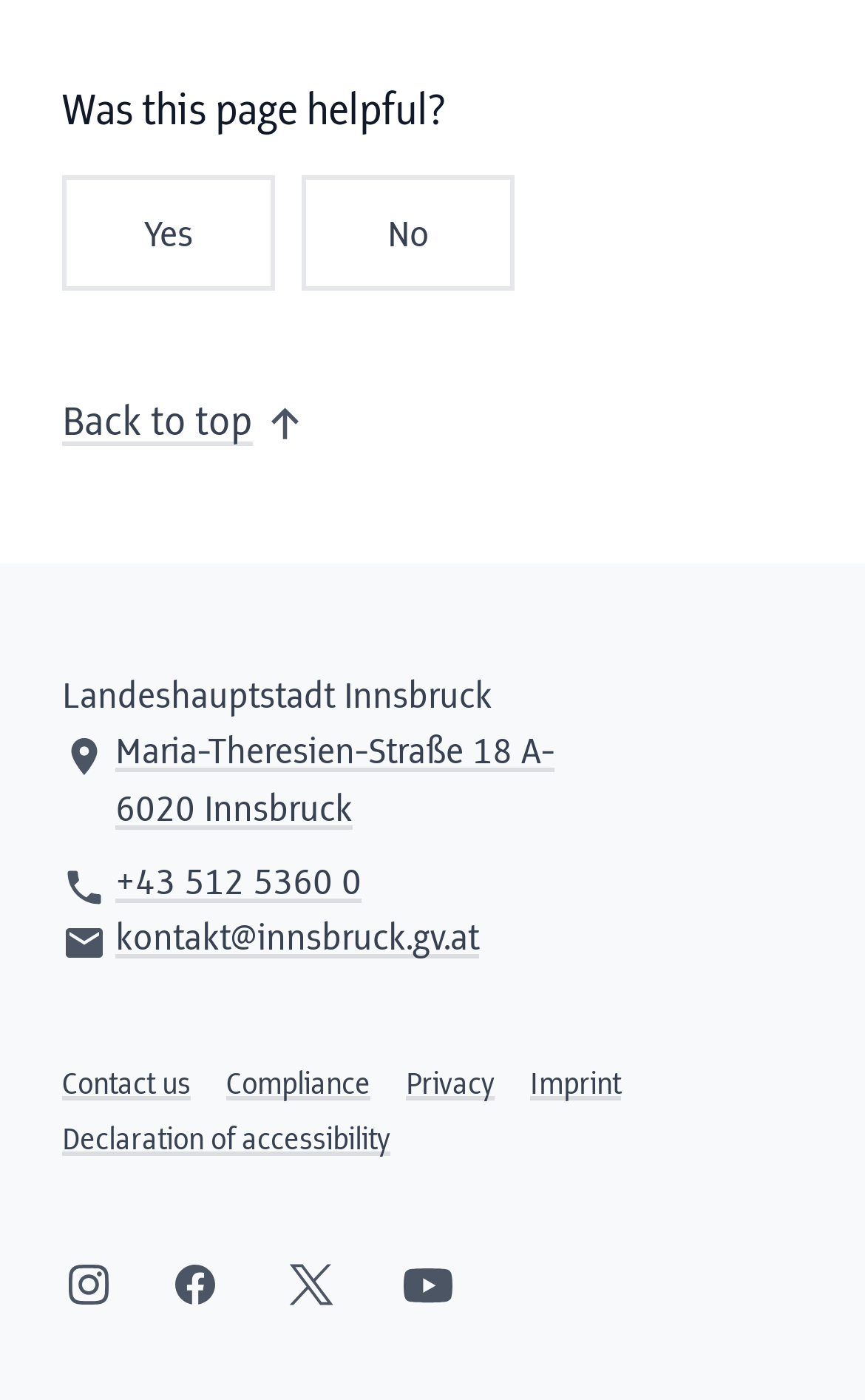Please find the bounding box coordinates of the element that must be clicked to perform the given instruction: "explore Atlantis". The coordinates should be four float numbers from 0 to 1, i.e., [left, top, right, bottom].

None